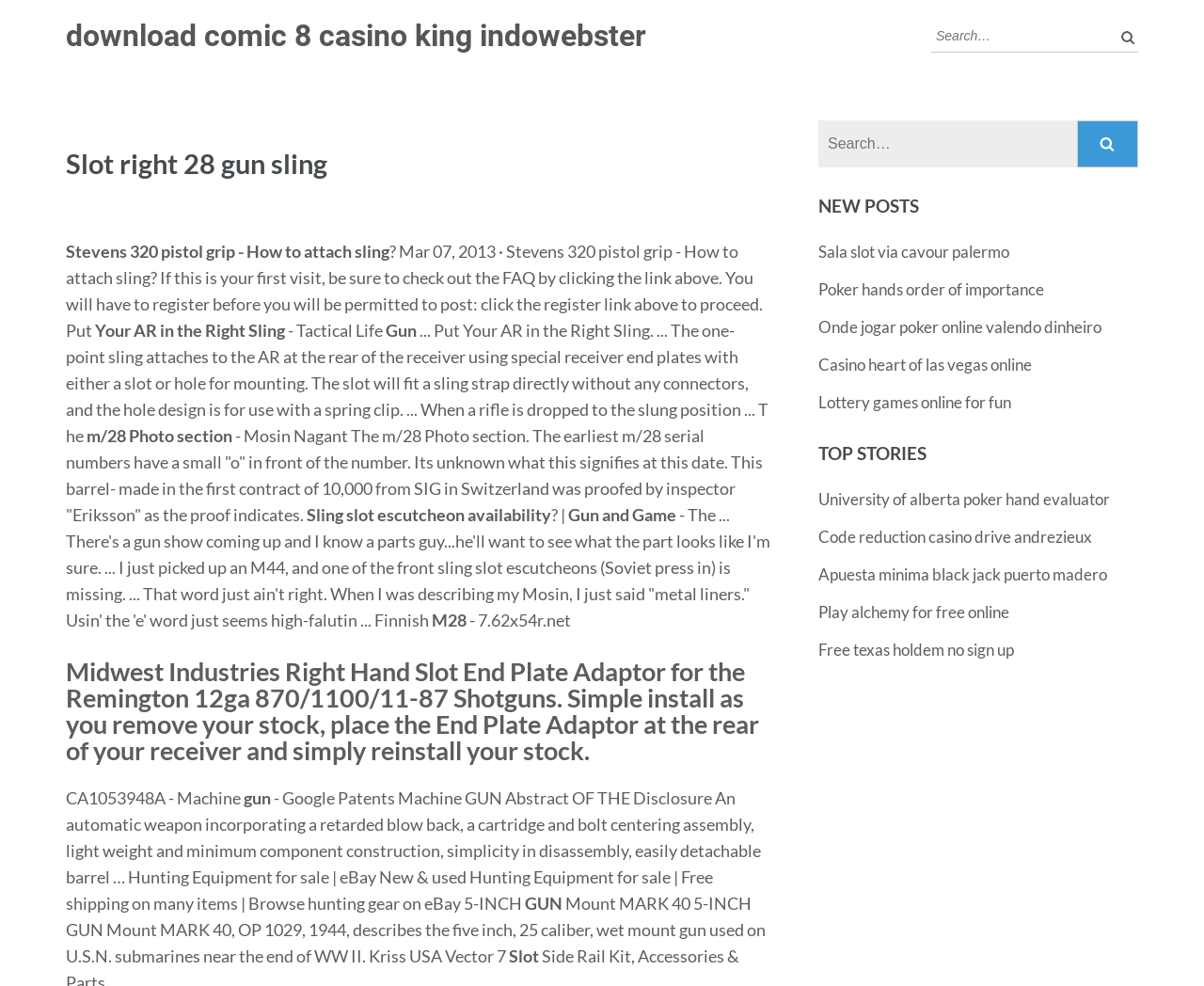Determine the bounding box coordinates of the UI element that matches the following description: "SEND". The coordinates should be four float numbers between 0 and 1 in the format [left, top, right, bottom].

None